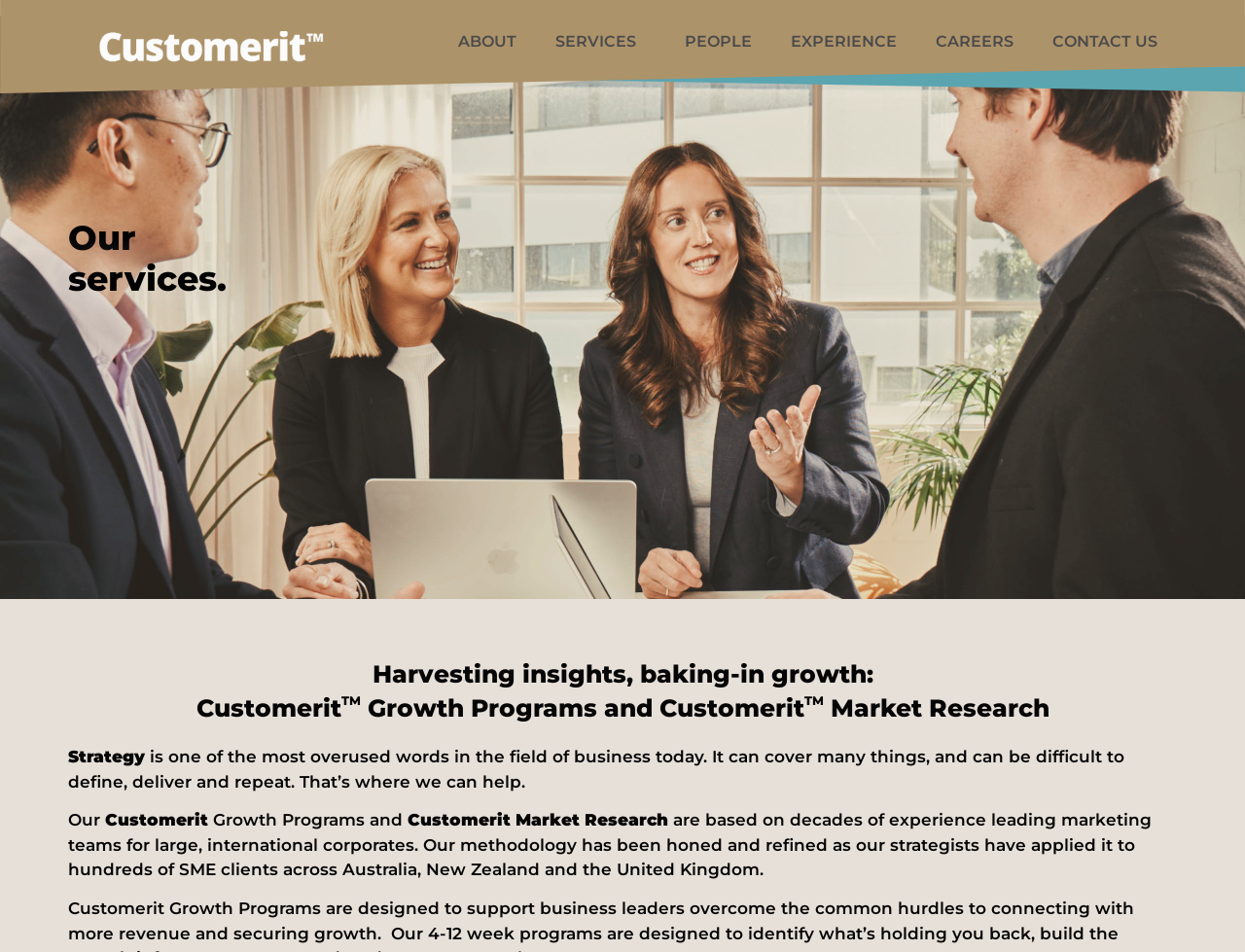Provide an in-depth caption for the webpage.

The webpage is about Customerit's services, specifically their growth programs and market research strategy. At the top left, there is a small white logo of Customerit, accompanied by a link with the same name. Below the logo, there is a navigation menu with links to other pages, including "ABOUT", "SERVICES", "PEOPLE", "EXPERIENCE", "CAREERS", and "CONTACT US". These links are aligned horizontally and take up the top section of the page.

The main content of the page is divided into two sections. The first section has a heading "Our services." and a subheading "Harvesting insights, baking-in growth: CustomeritTM Growth Programs and CustomeritTM Market Research". The subheading is followed by a paragraph of text that explains the challenges of defining and delivering a market research strategy and how Customerit can help.

The second section starts with a heading that is not explicitly stated, but it appears to be a continuation of the previous section. This section has several lines of text that describe Customerit's growth programs and market research strategy, including their methodology and experience working with clients across Australia, New Zealand, and the United Kingdom.

There are no images on the page apart from the small Customerit logo at the top left. The overall layout is clean, with clear headings and concise text that effectively communicates Customerit's services and expertise.